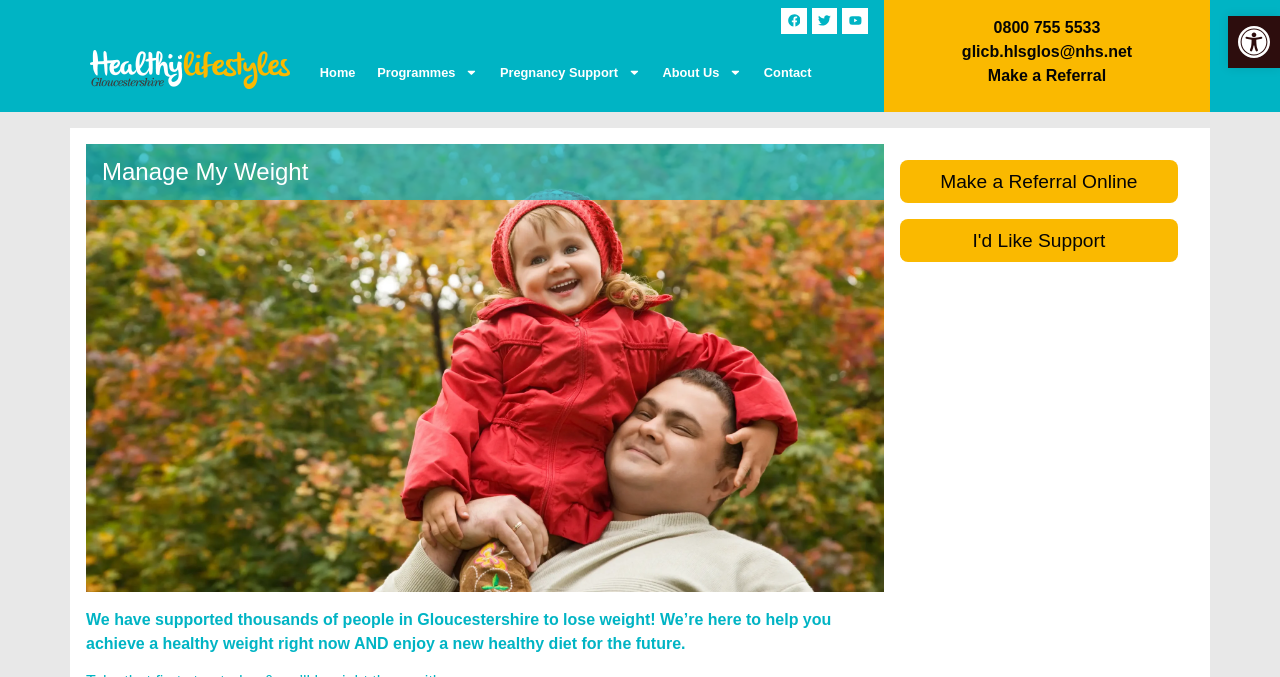Refer to the image and provide a thorough answer to this question:
What is the email address to contact?

The email address is displayed on the webpage as a link, which suggests that it is a contact email for the website or organization.